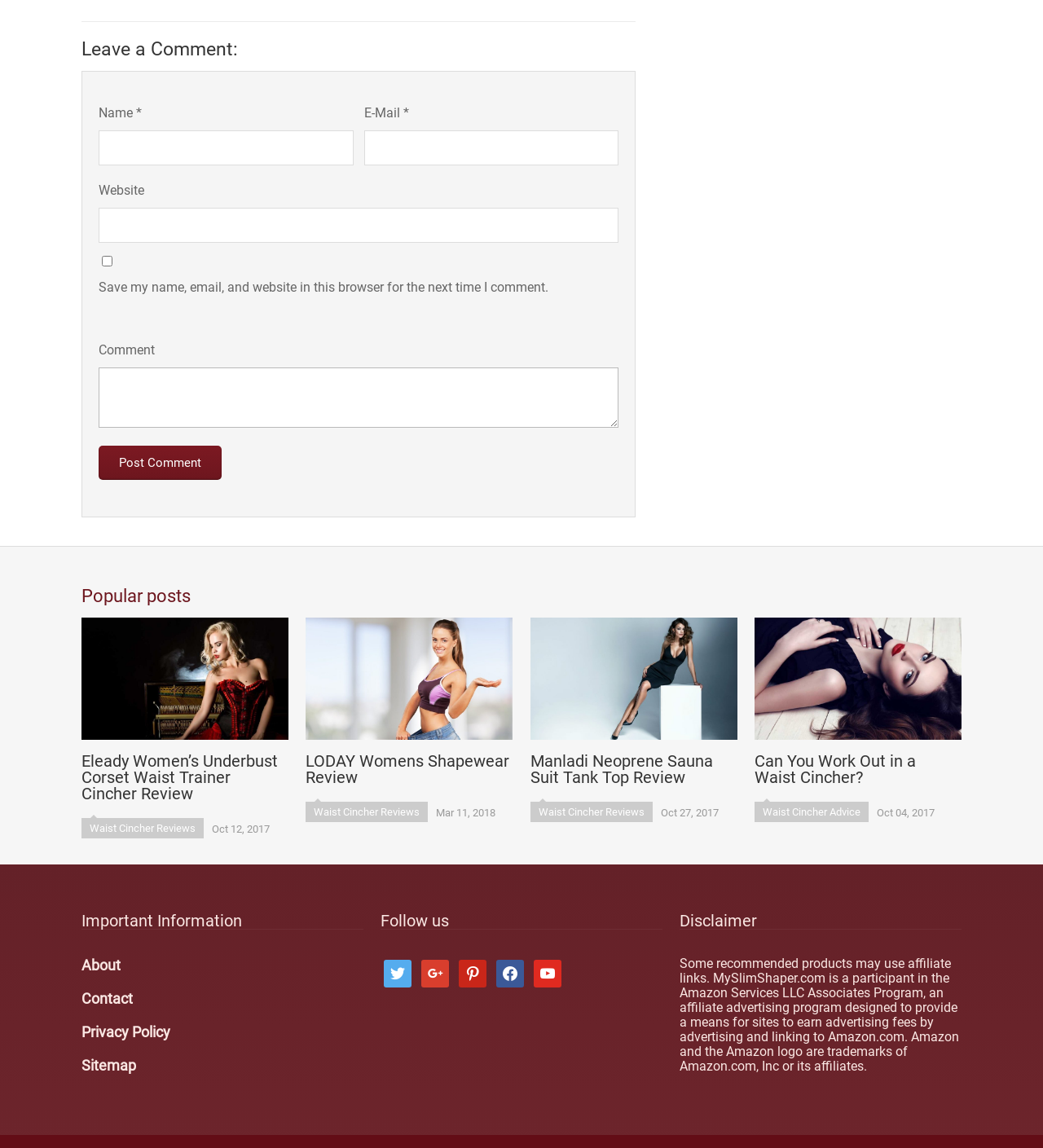Determine the bounding box coordinates for the region that must be clicked to execute the following instruction: "Leave a comment".

[0.095, 0.113, 0.339, 0.144]